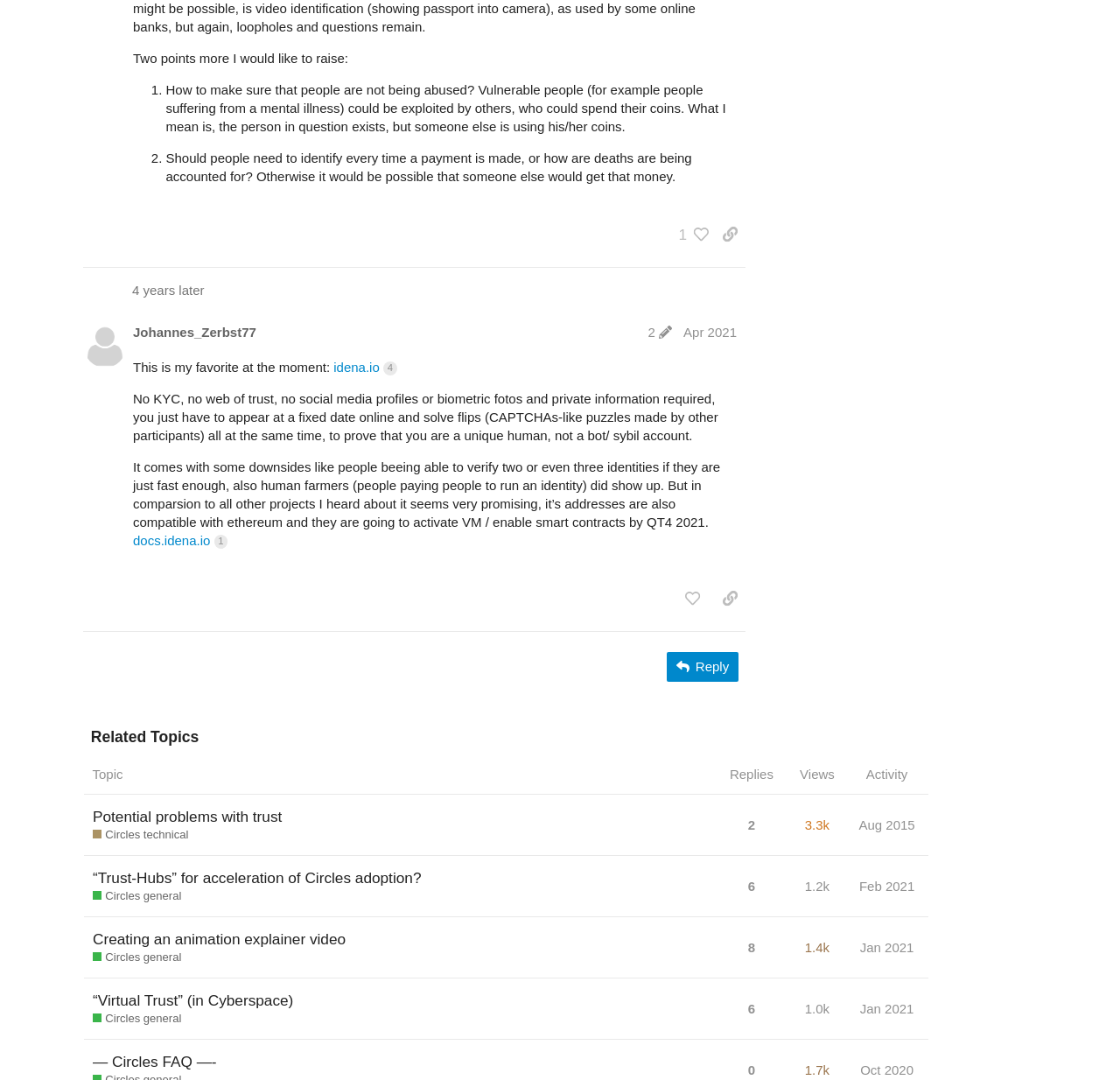Please mark the bounding box coordinates of the area that should be clicked to carry out the instruction: "view post edit history".

[0.574, 0.301, 0.604, 0.315]